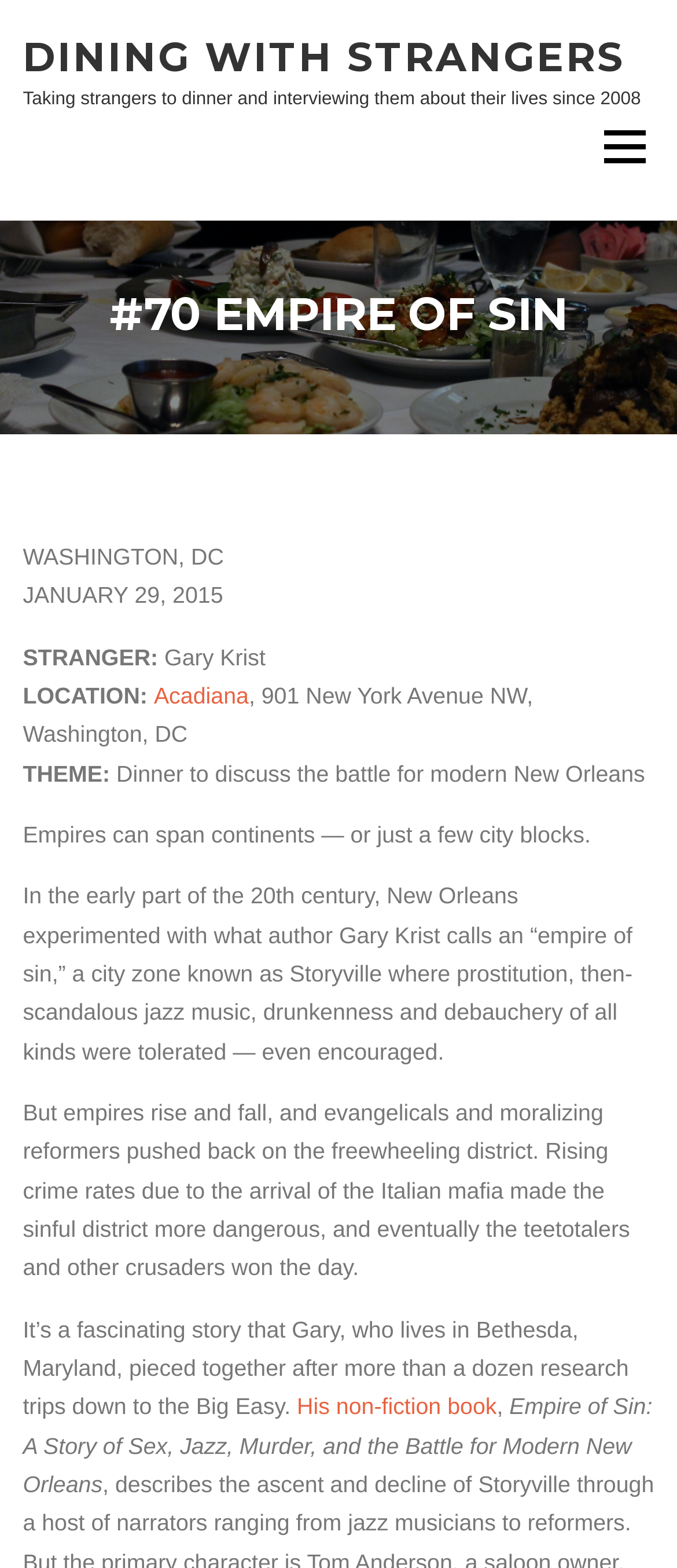What is the theme of the dinner?
From the screenshot, provide a brief answer in one word or phrase.

Dinner to discuss the battle for modern New Orleans